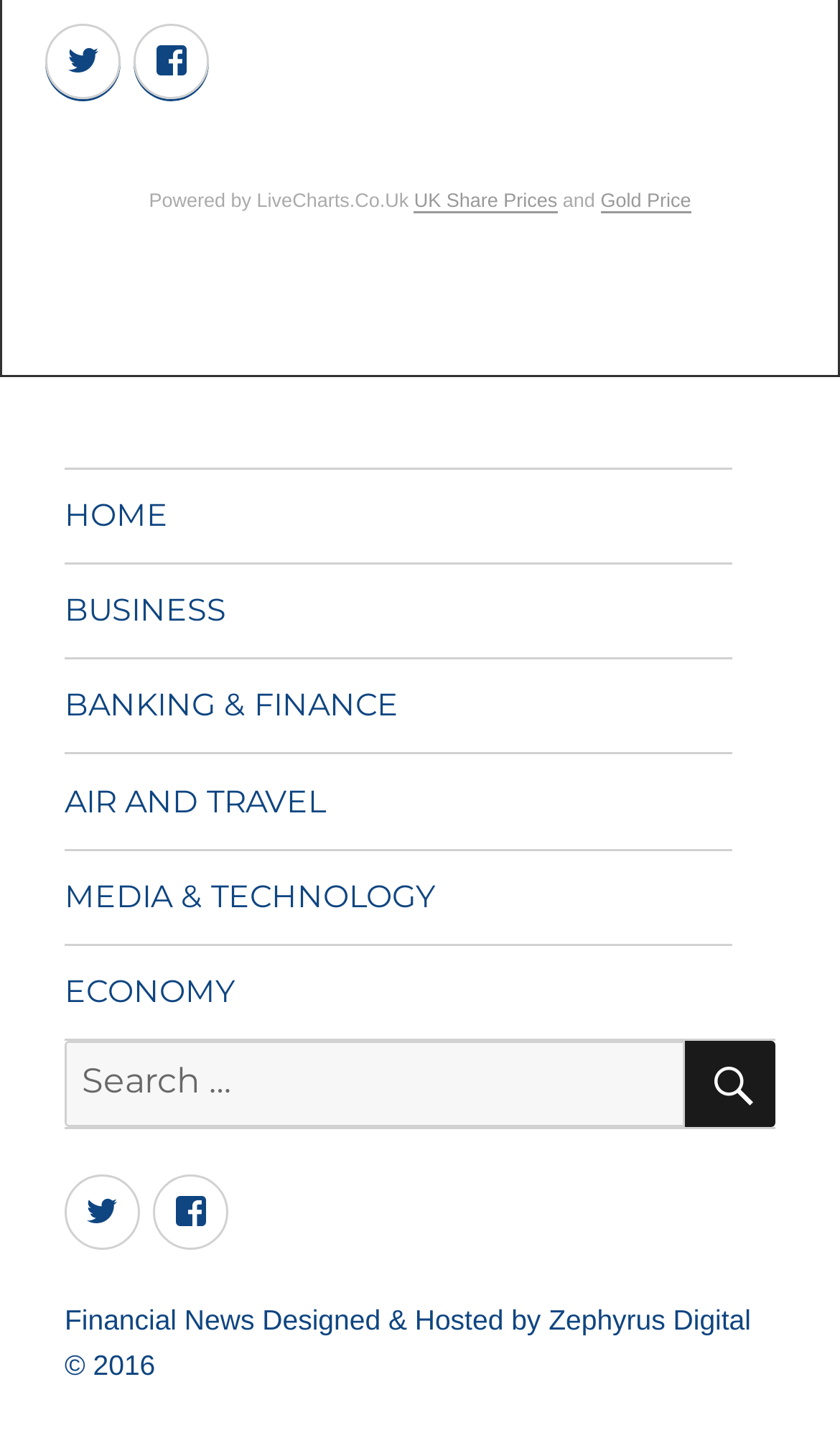What is the last menu item in the footer primary menu?
Look at the image and respond with a one-word or short-phrase answer.

ECONOMY